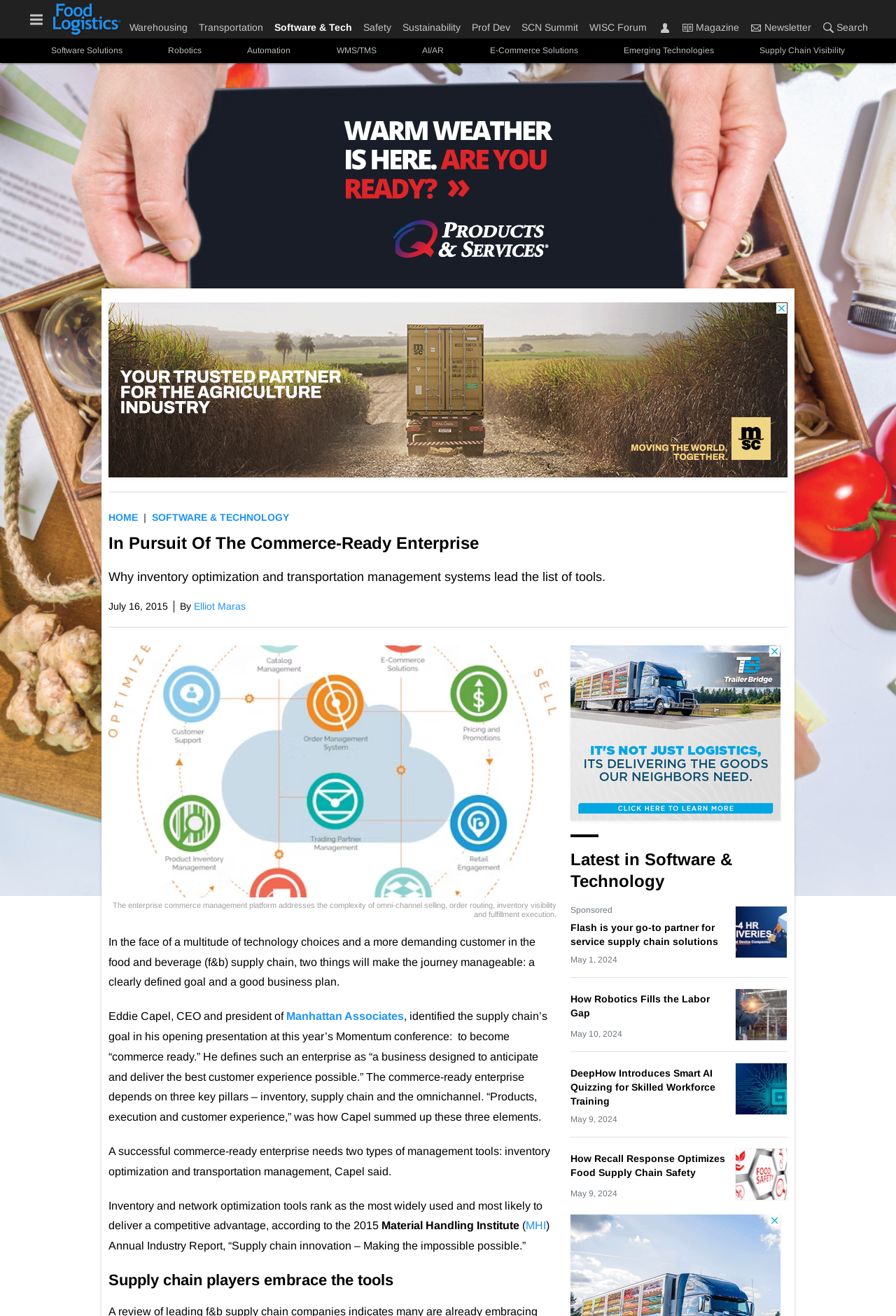What is the name of the report mentioned in the article?
Refer to the screenshot and answer in one word or phrase.

Supply chain innovation – Making the impossible possible